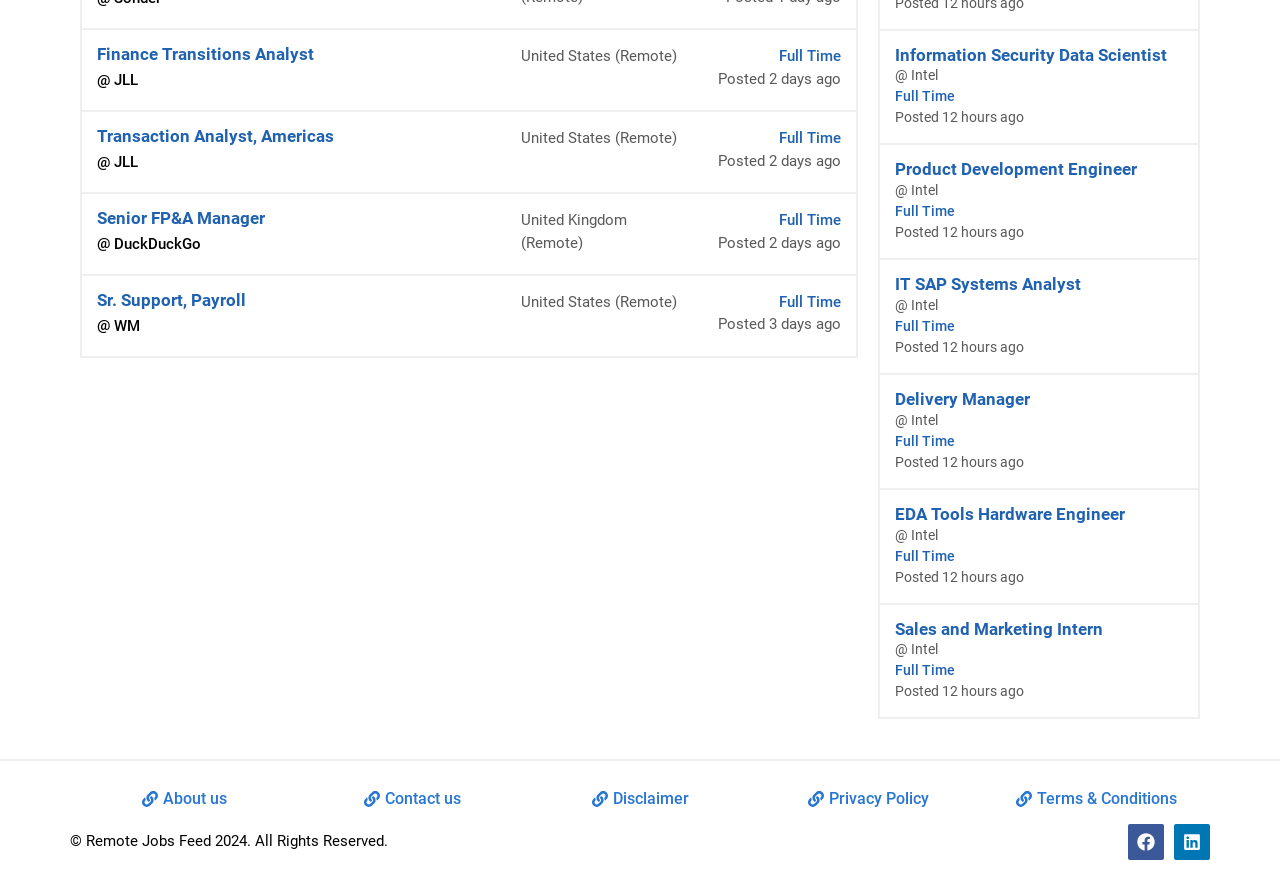Locate the bounding box coordinates of the region to be clicked to comply with the following instruction: "View Information Security Data Scientist job details". The coordinates must be four float numbers between 0 and 1, in the form [left, top, right, bottom].

[0.688, 0.035, 0.936, 0.163]